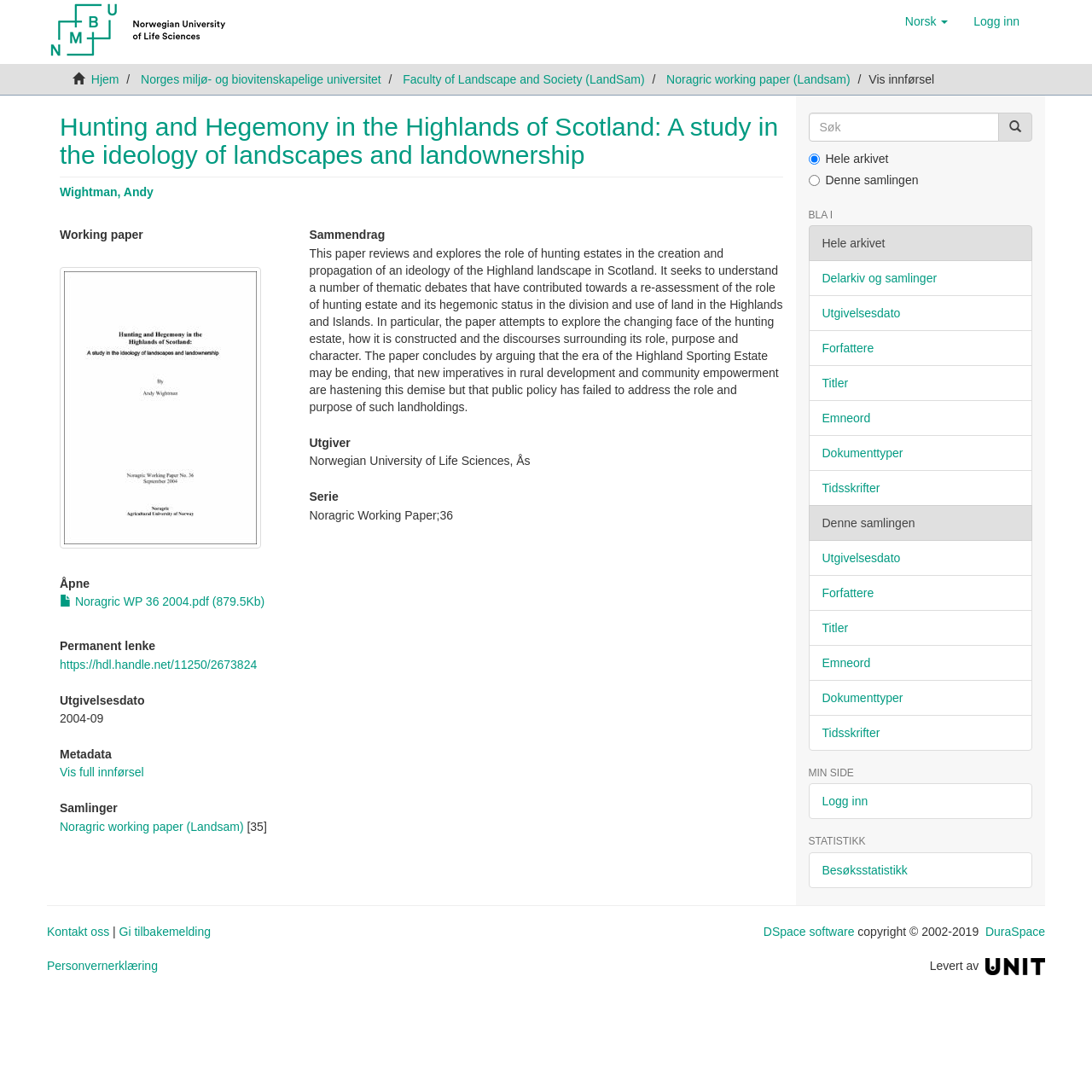What is the file size of the working paper?
Please provide a comprehensive answer based on the contents of the image.

I found the file size by looking at the link element with the text 'Noragric WP 36 2004.pdf (879.5Kb)' which indicates that the file size of the working paper is 879.5Kb.